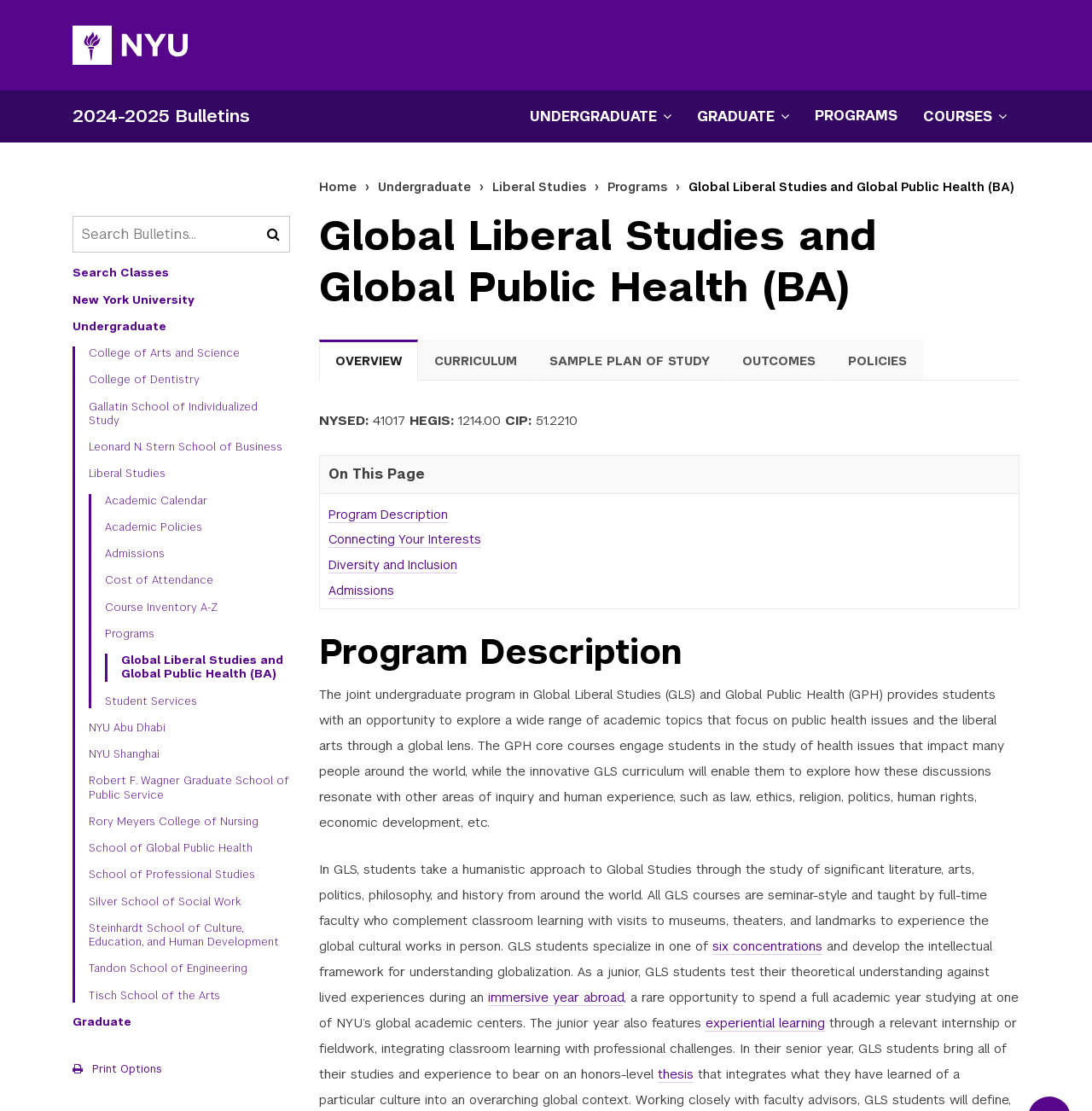What is the main heading of this webpage? Please extract and provide it.

Global Liberal Studies and Global Public Health (BA)